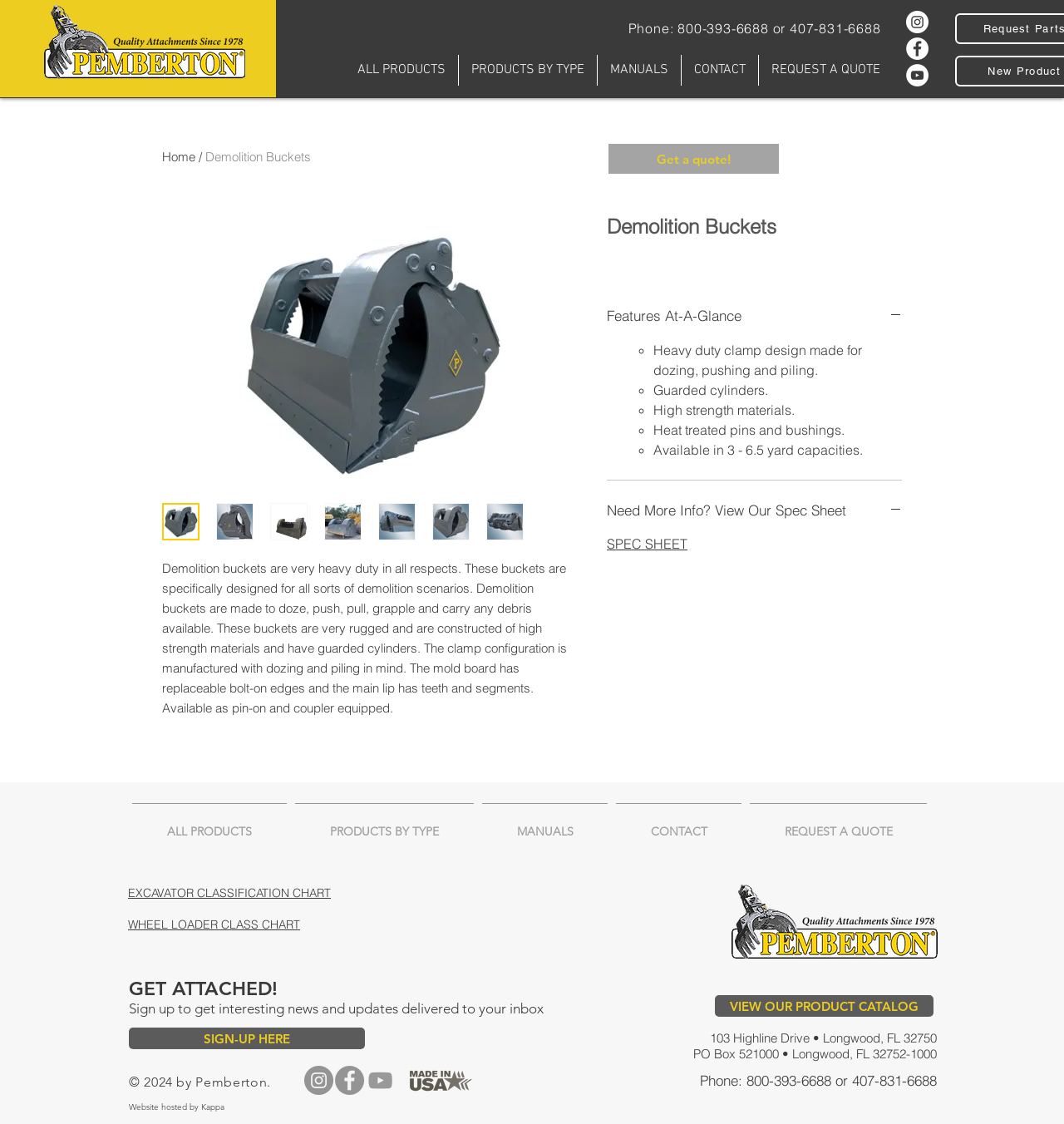Can you find the bounding box coordinates for the element to click on to achieve the instruction: "Click the 'ALL PRODUCTS' link"?

[0.324, 0.049, 0.43, 0.076]